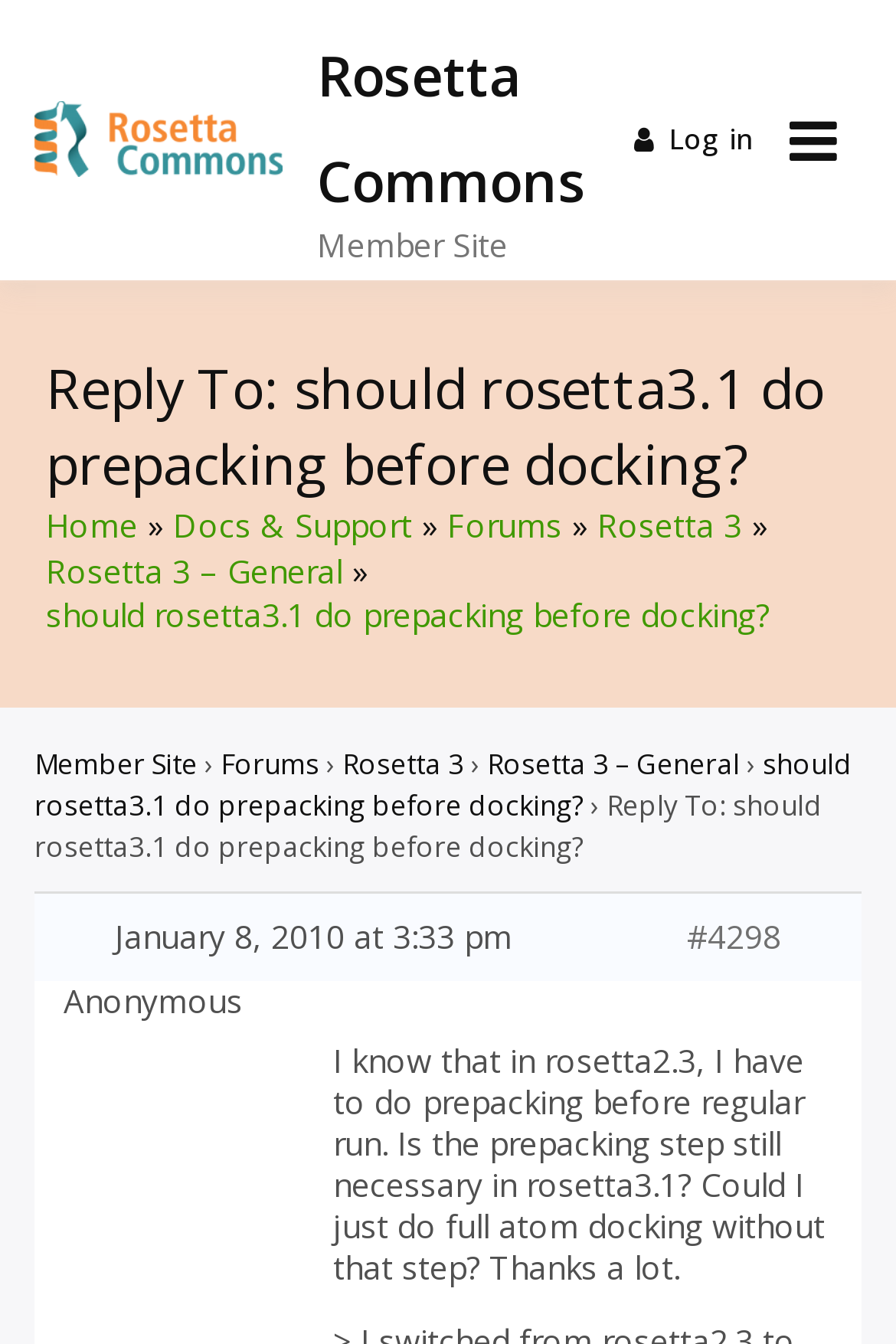What is the date of the current forum post?
Based on the image, answer the question in a detailed manner.

I determined the date of the current forum post by looking at the text 'January 8, 2010 at 3:33 pm' below the post content, which indicates the date and time the post was made.